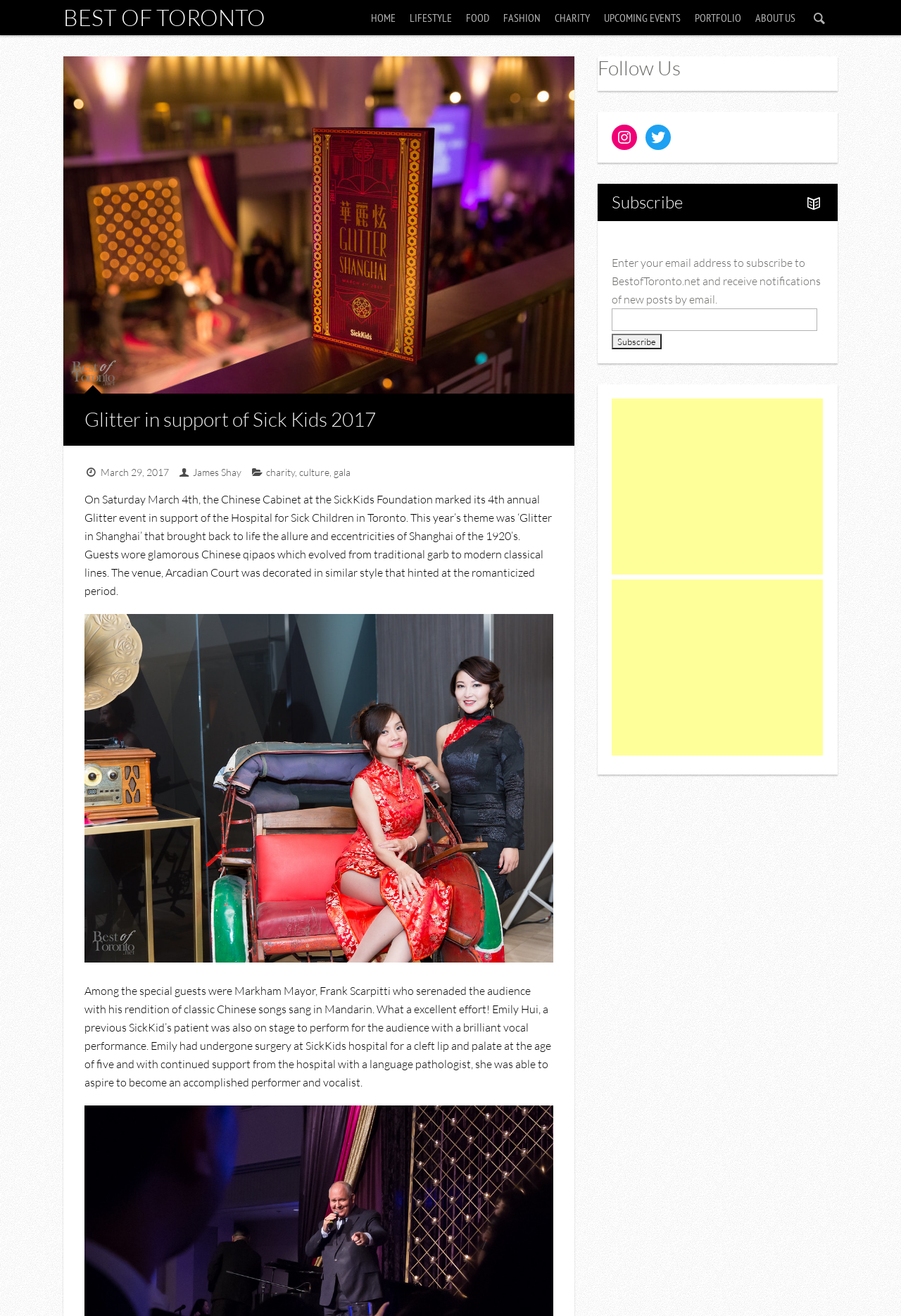Locate the bounding box coordinates of the item that should be clicked to fulfill the instruction: "Click on the 'CHARITY' link".

[0.616, 0.0, 0.655, 0.027]